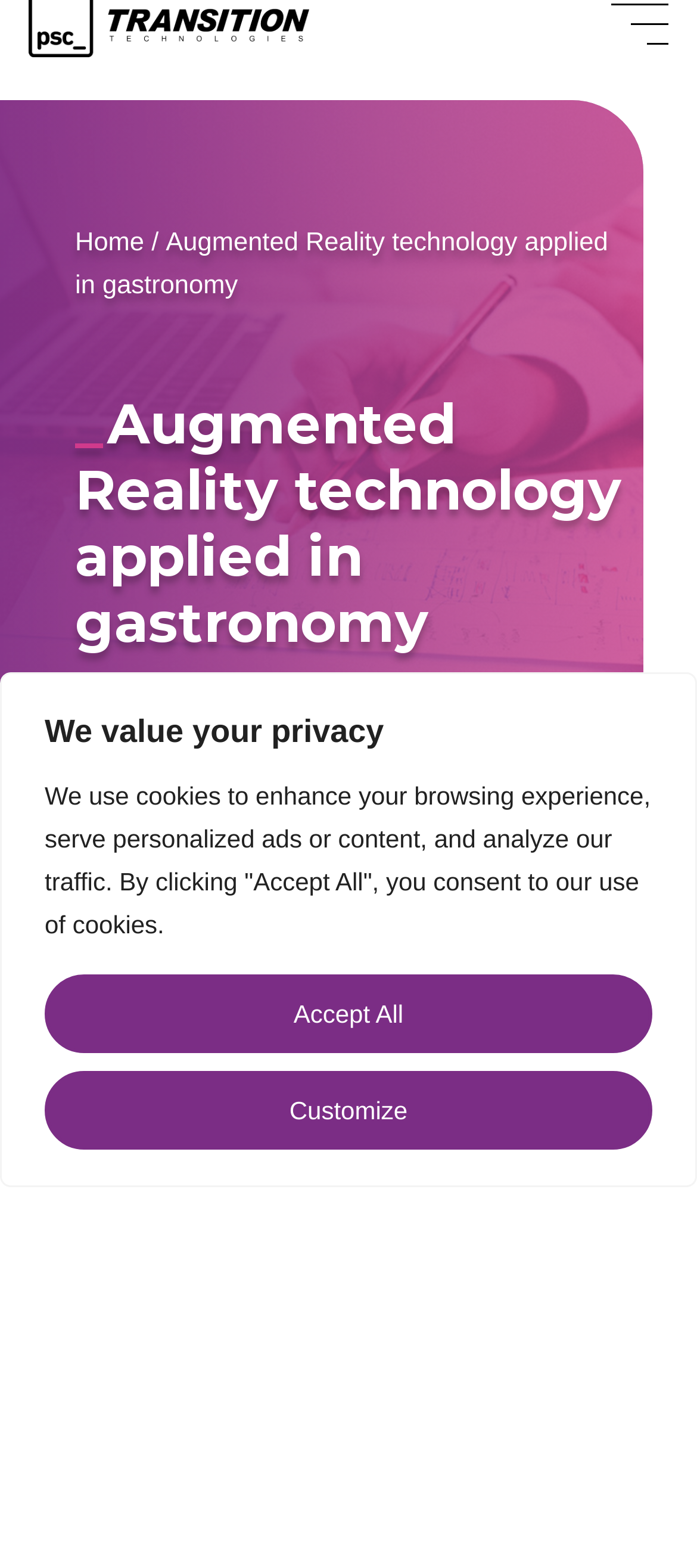What is the industry mentioned on the webpage?
Give a one-word or short phrase answer based on the image.

Gastronomy and Entertainment